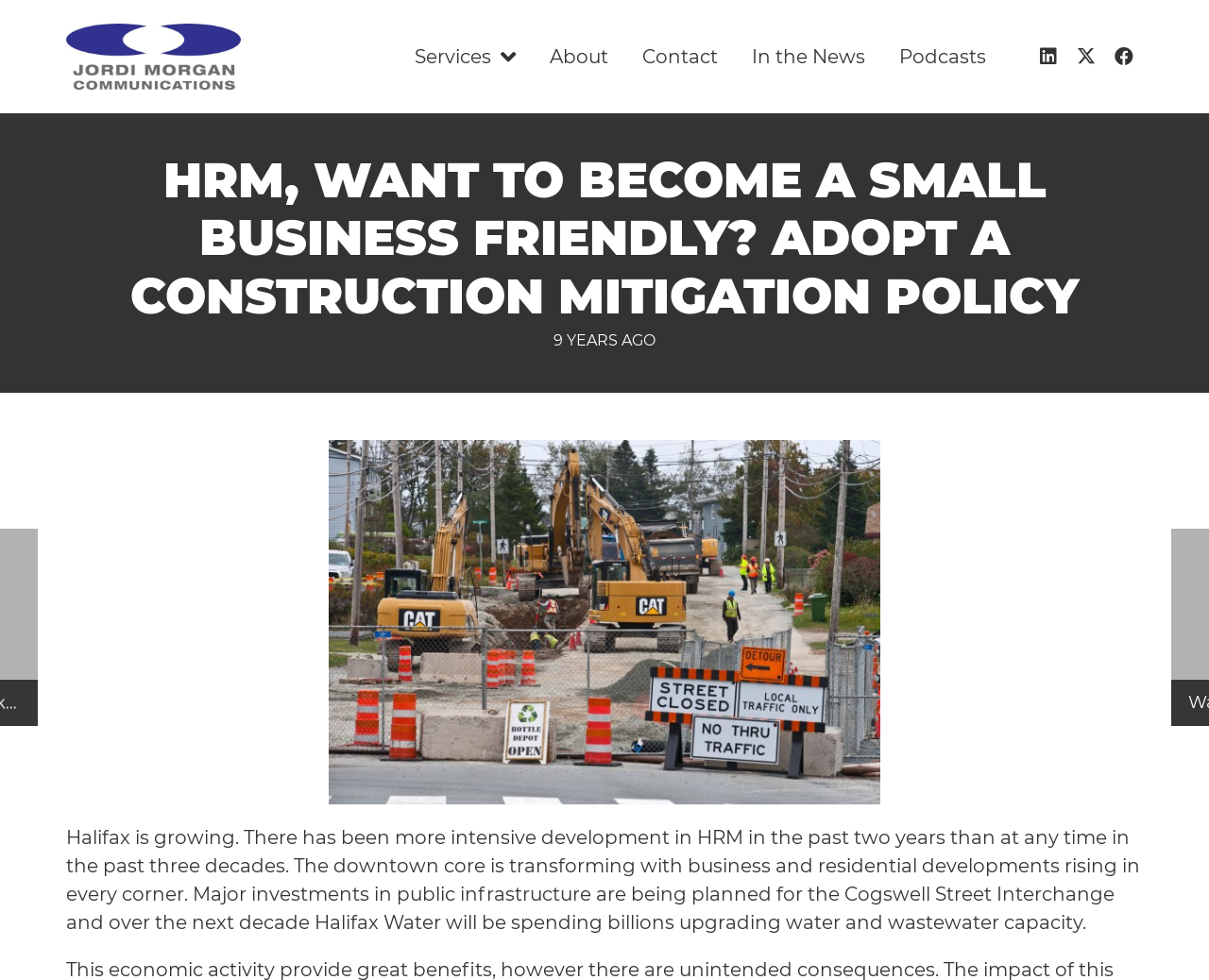Show me the bounding box coordinates of the clickable region to achieve the task as per the instruction: "View the image of Cow Bay Road construction".

[0.272, 0.449, 0.728, 0.821]